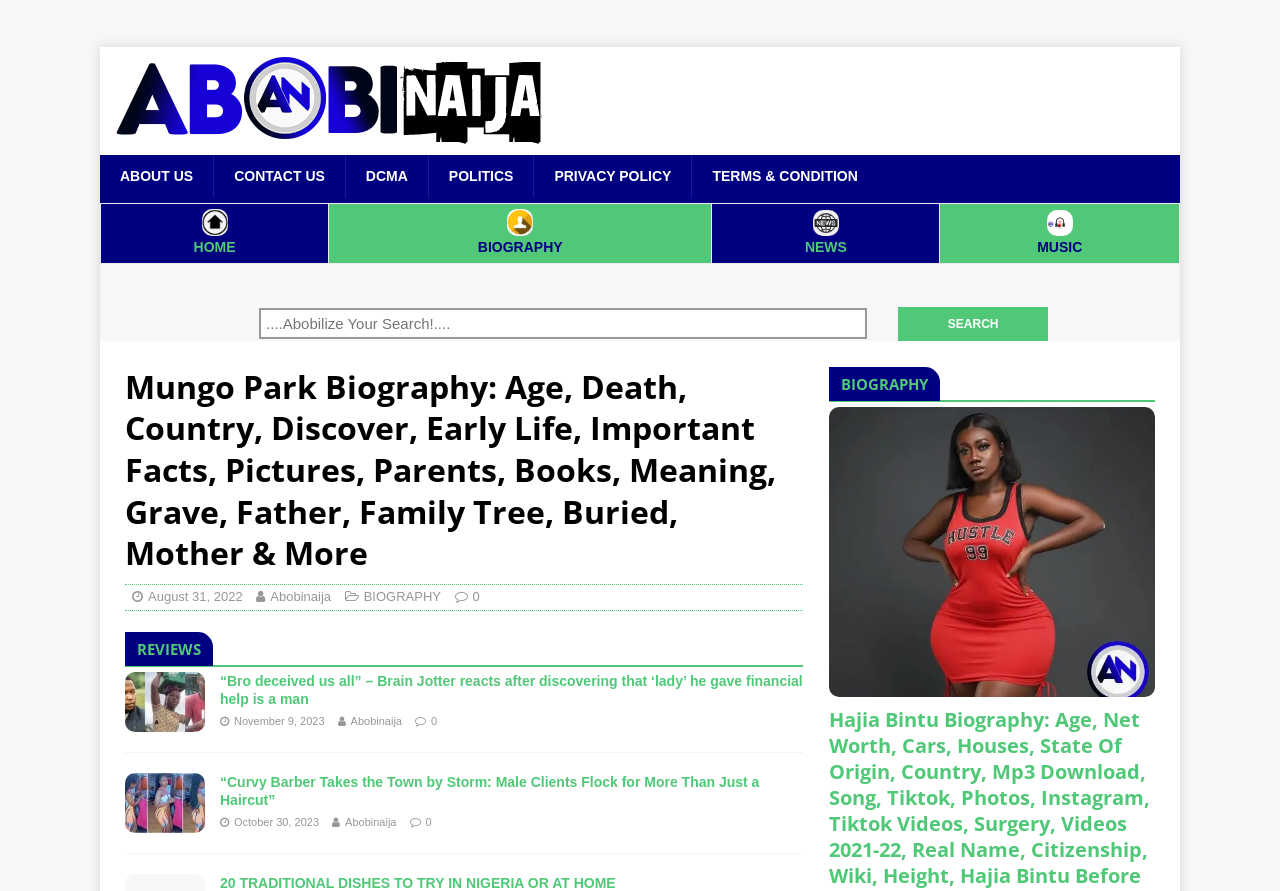Determine the bounding box coordinates of the region I should click to achieve the following instruction: "Read Mungo Park's biography". Ensure the bounding box coordinates are four float numbers between 0 and 1, i.e., [left, top, right, bottom].

[0.098, 0.411, 0.627, 0.644]